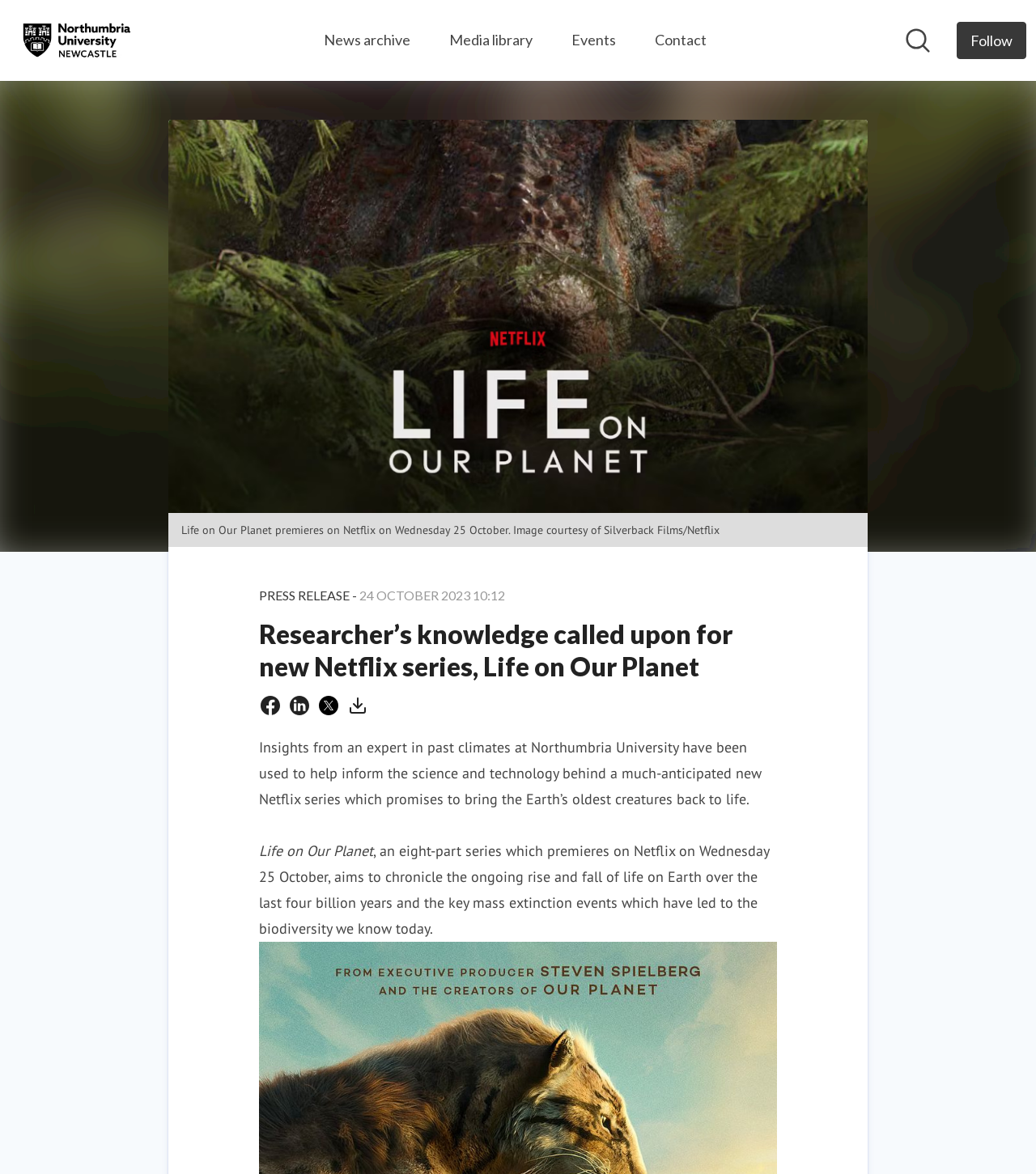Using the given element description, provide the bounding box coordinates (top-left x, top-left y, bottom-right x, bottom-right y) for the corresponding UI element in the screenshot: Search in newsroom

[0.873, 0.023, 0.898, 0.045]